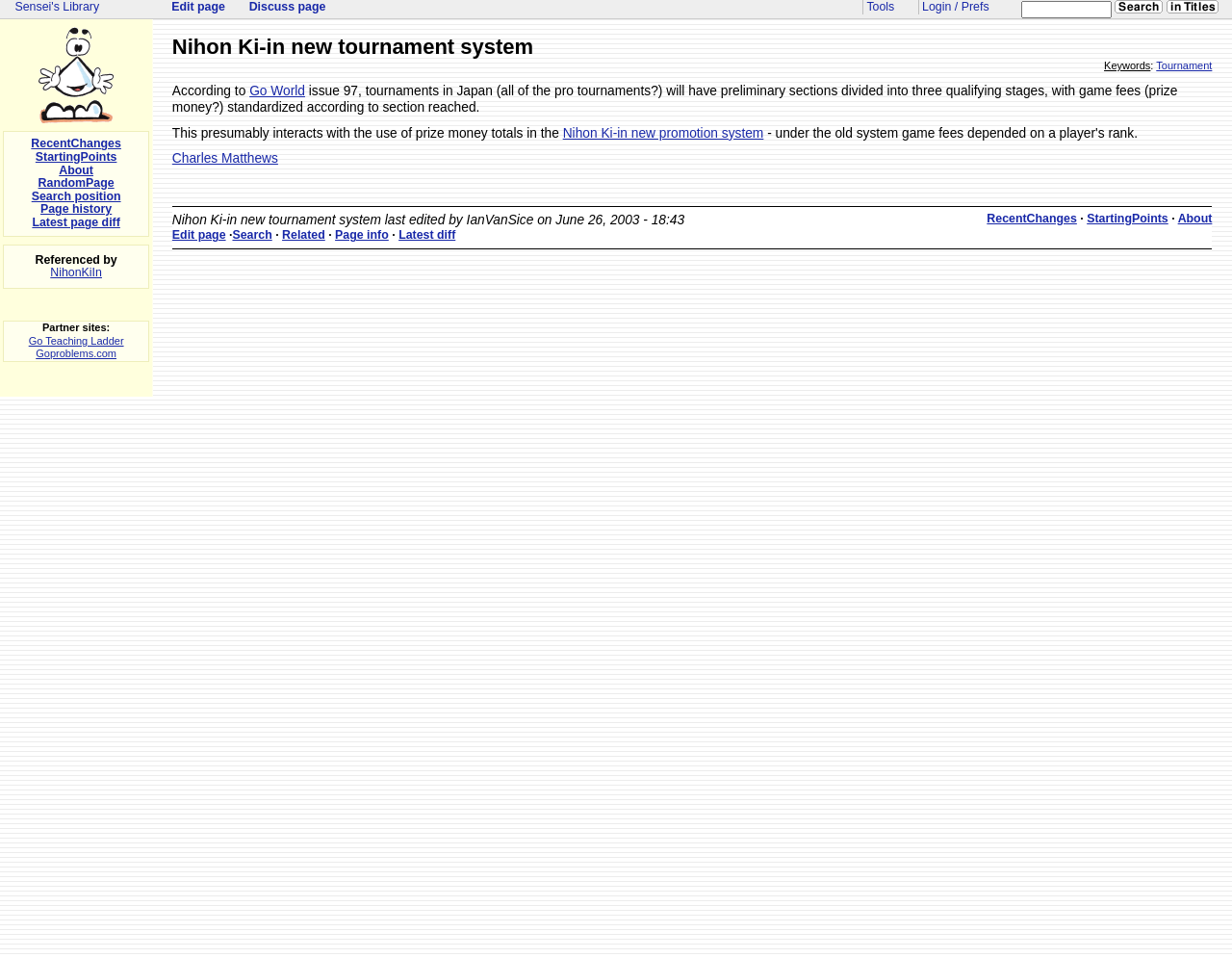Provide a single word or phrase answer to the question: 
What is the name of the tournament system?

Nihon Ki-in new tournament system